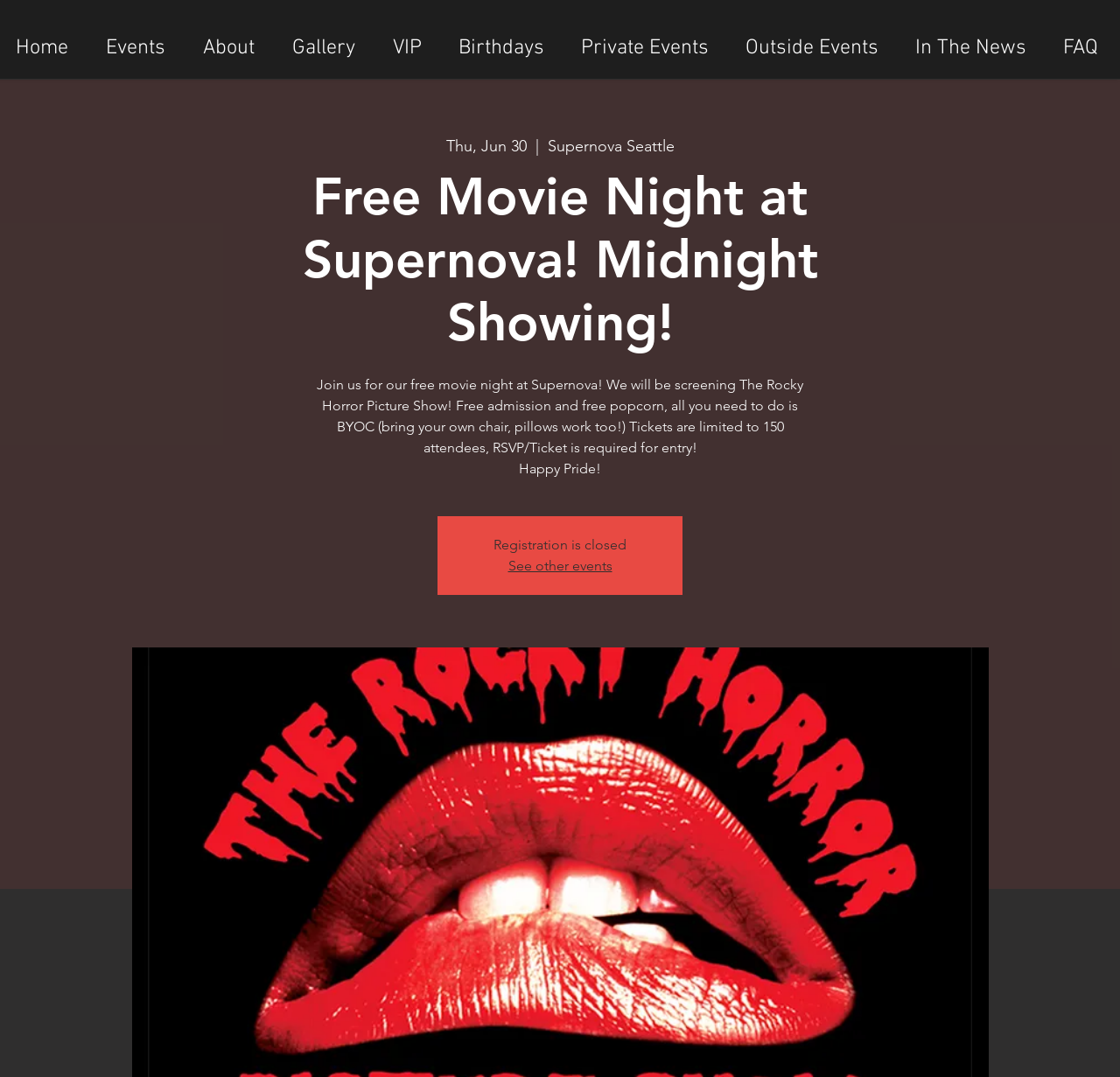Extract the primary headline from the webpage and present its text.

Free Movie Night at Supernova! Midnight Showing!